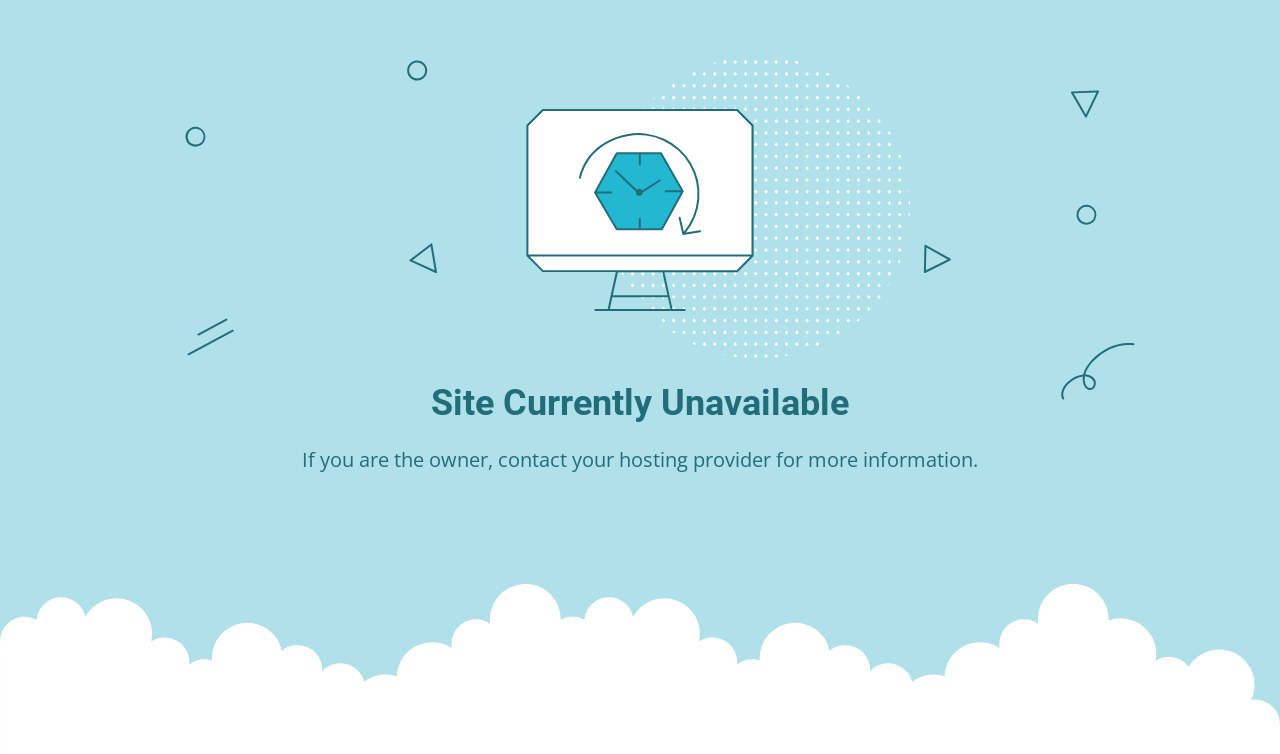Find the main header of the webpage and produce its text content.

Site Currently Unavailable